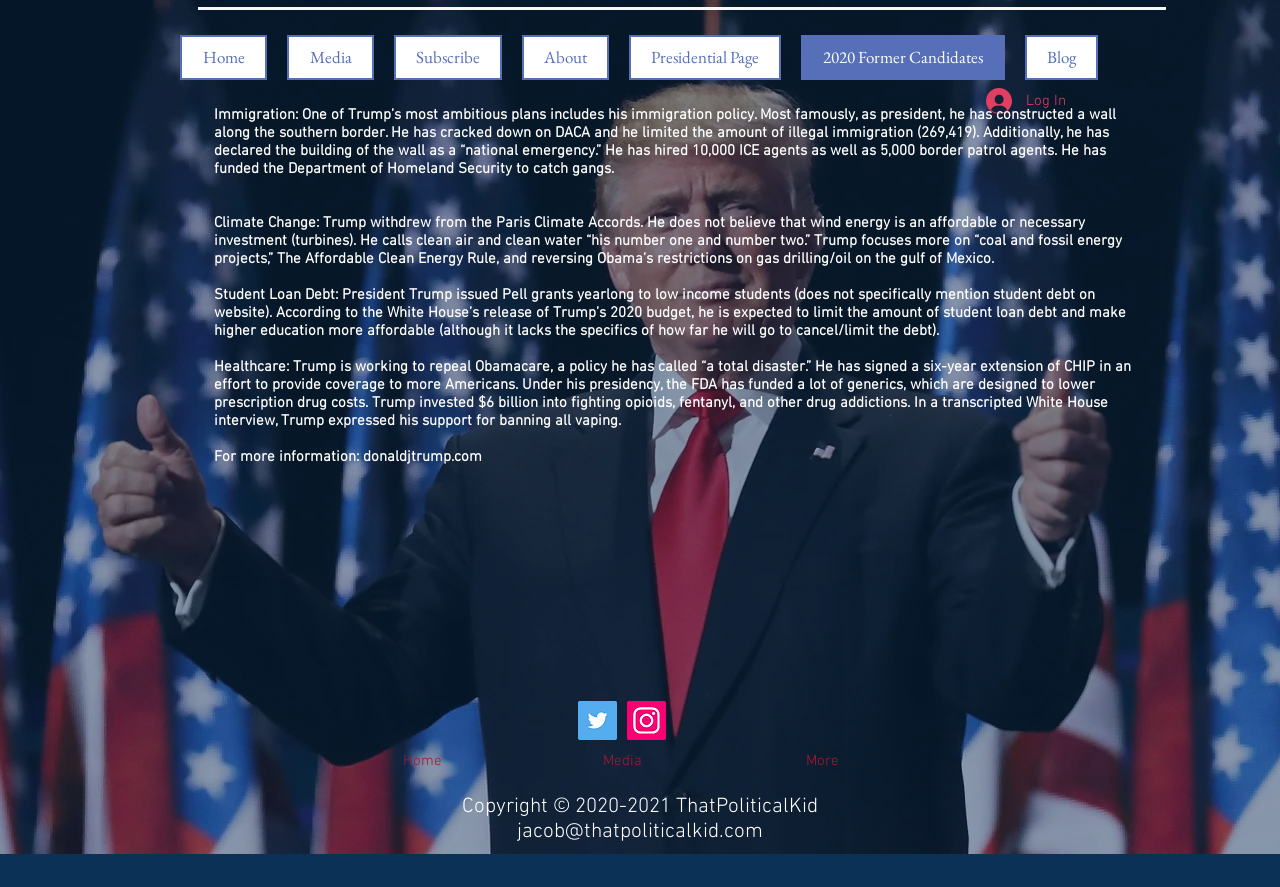Find the bounding box coordinates of the clickable area required to complete the following action: "Visit the Presidential Page".

[0.491, 0.039, 0.61, 0.09]